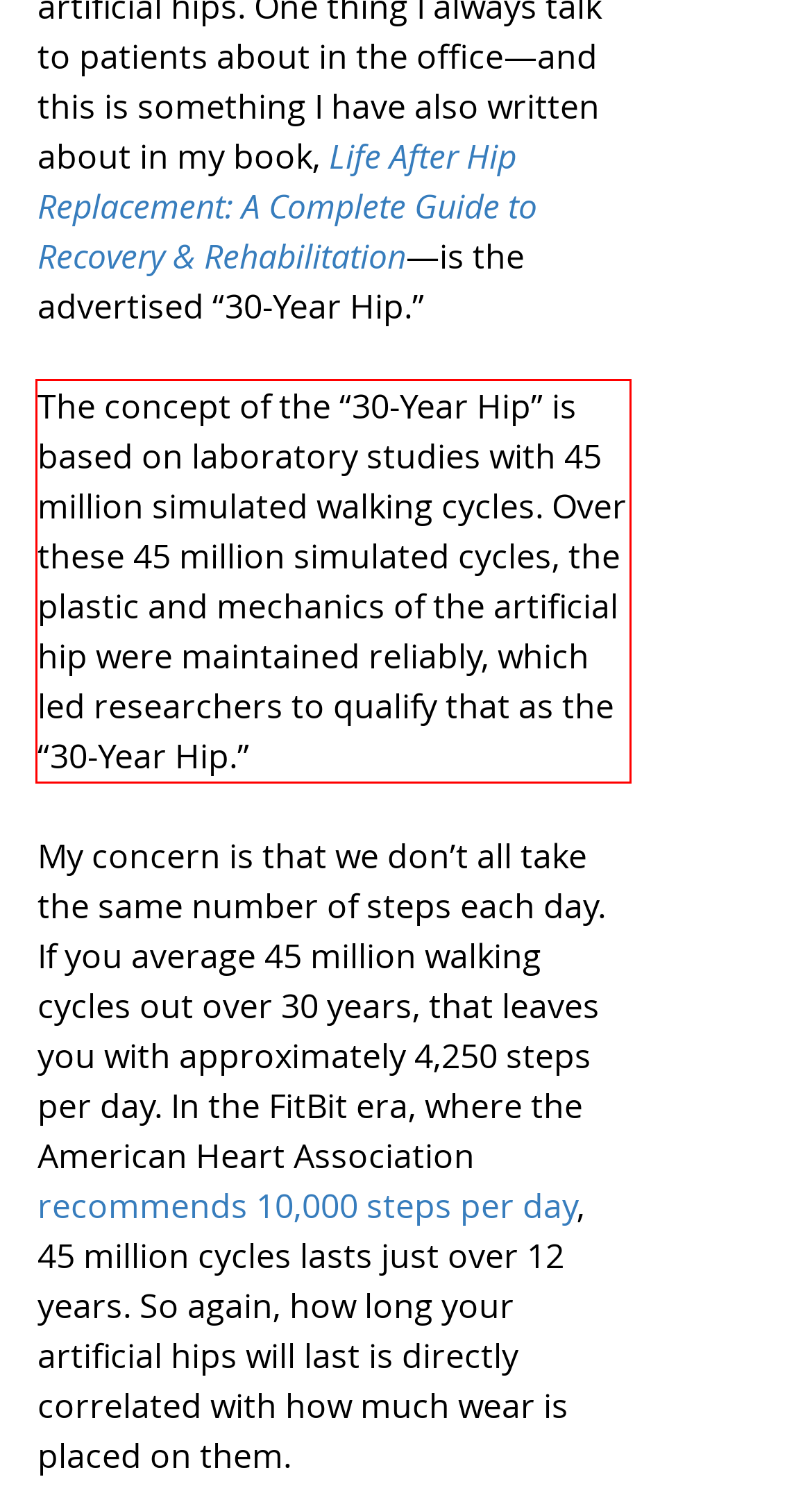Please extract the text content within the red bounding box on the webpage screenshot using OCR.

The concept of the “30-Year Hip” is based on laboratory studies with 45 million simulated walking cycles. Over these 45 million simulated cycles, the plastic and mechanics of the artificial hip were maintained reliably, which led researchers to qualify that as the “30-Year Hip.”